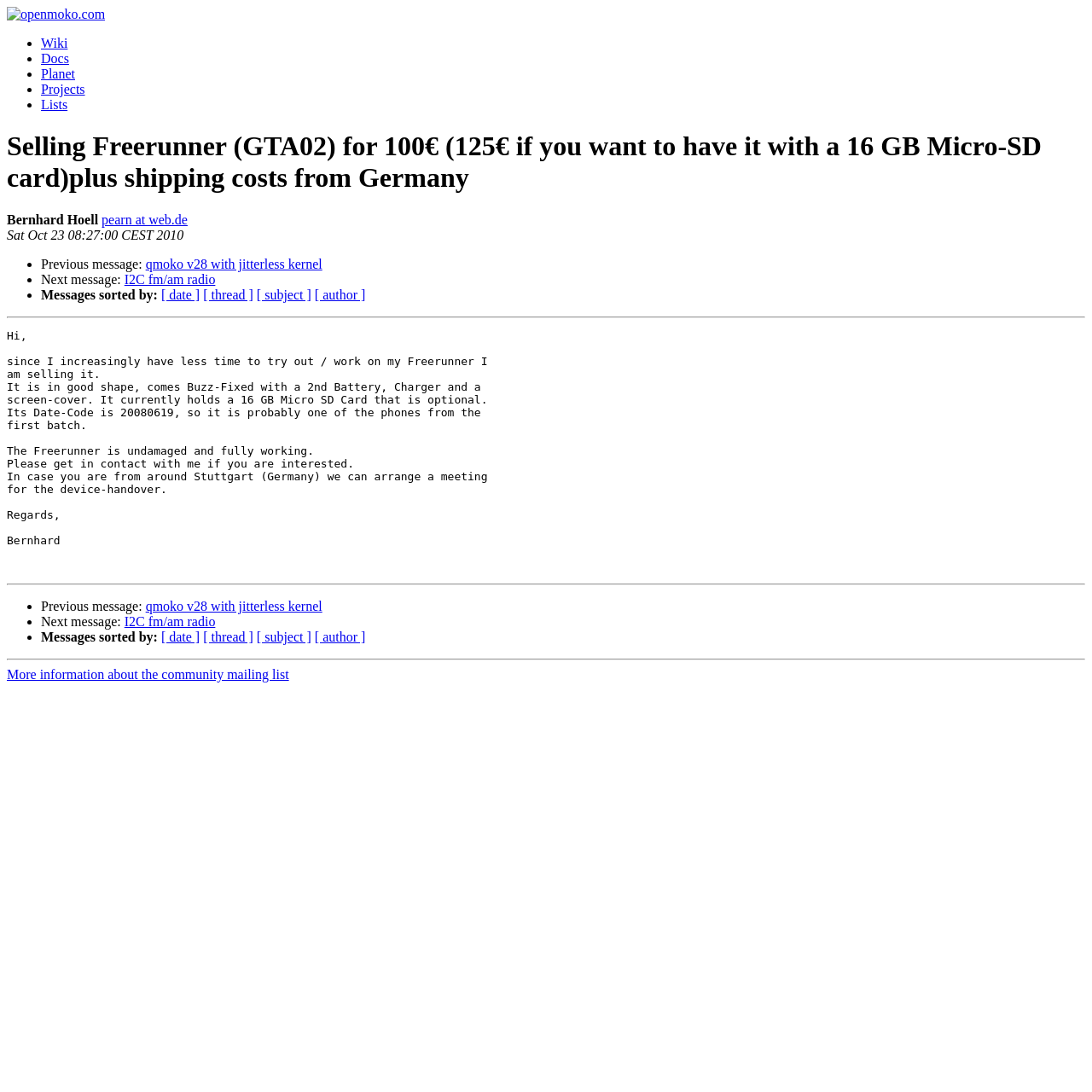Can you give a comprehensive explanation to the question given the content of the image?
What is the capacity of the Micro-SD card?

The capacity of the Micro-SD card is mentioned in the heading of the webpage as 'Selling Freerunner (GTA02) for 100€ (125€ if you want to have it with a 16 GB Micro-SD card)plus shipping costs from Germany'. This indicates that the Micro-SD card has a capacity of 16 GB.